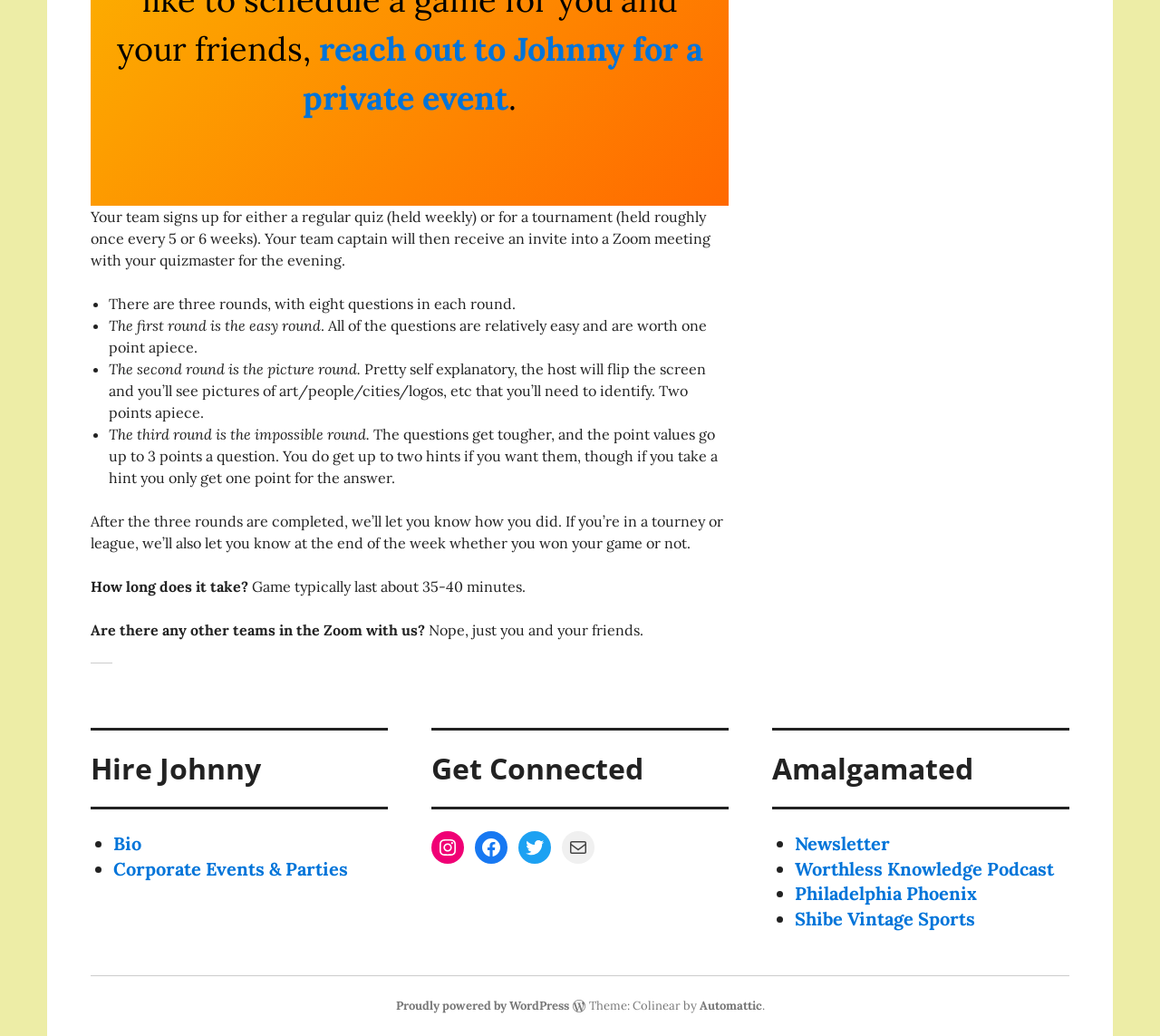Give a succinct answer to this question in a single word or phrase: 
What is the name of the host that can be hired for private events?

Johnny